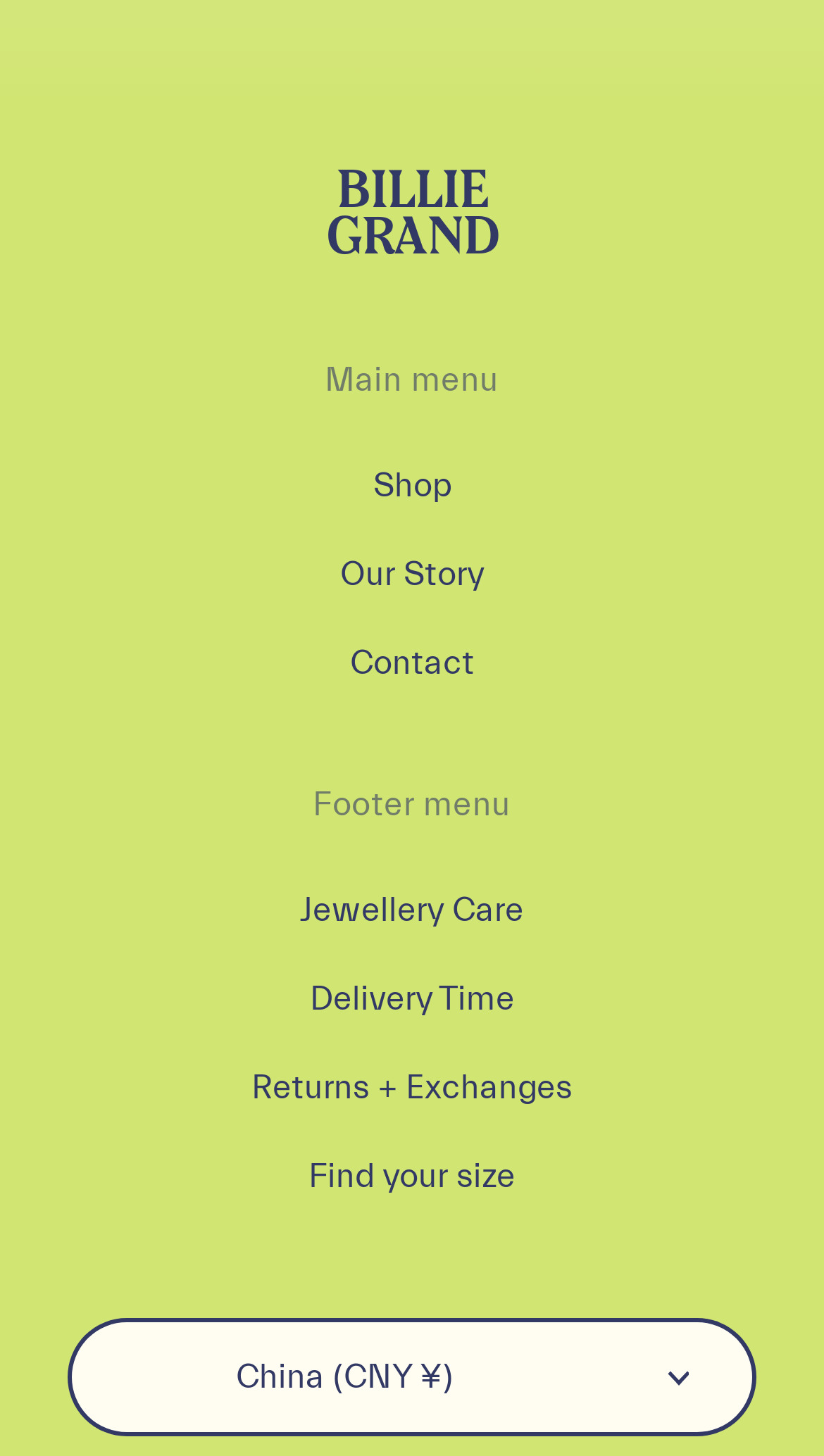What is the name of the brand?
Please answer using one word or phrase, based on the screenshot.

BILLIE GRAND